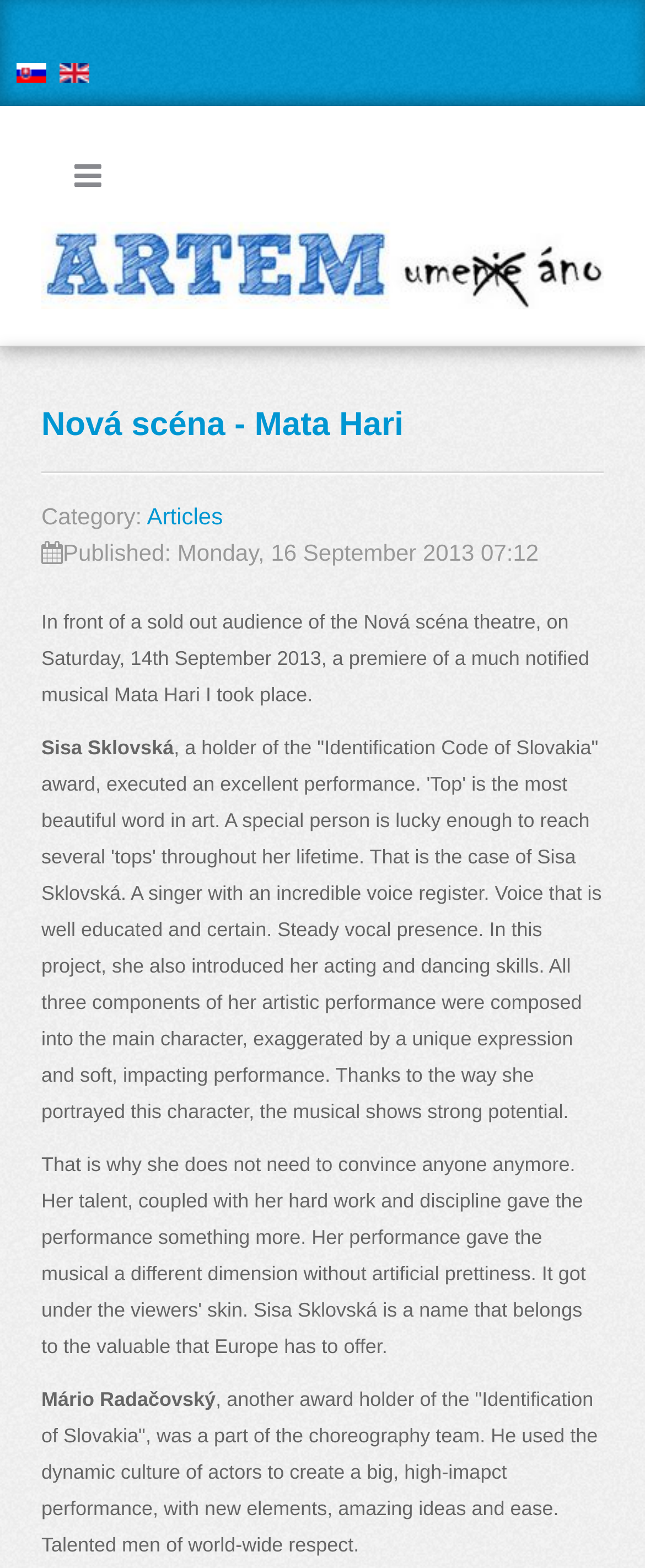Locate the bounding box of the UI element with the following description: "archival".

None